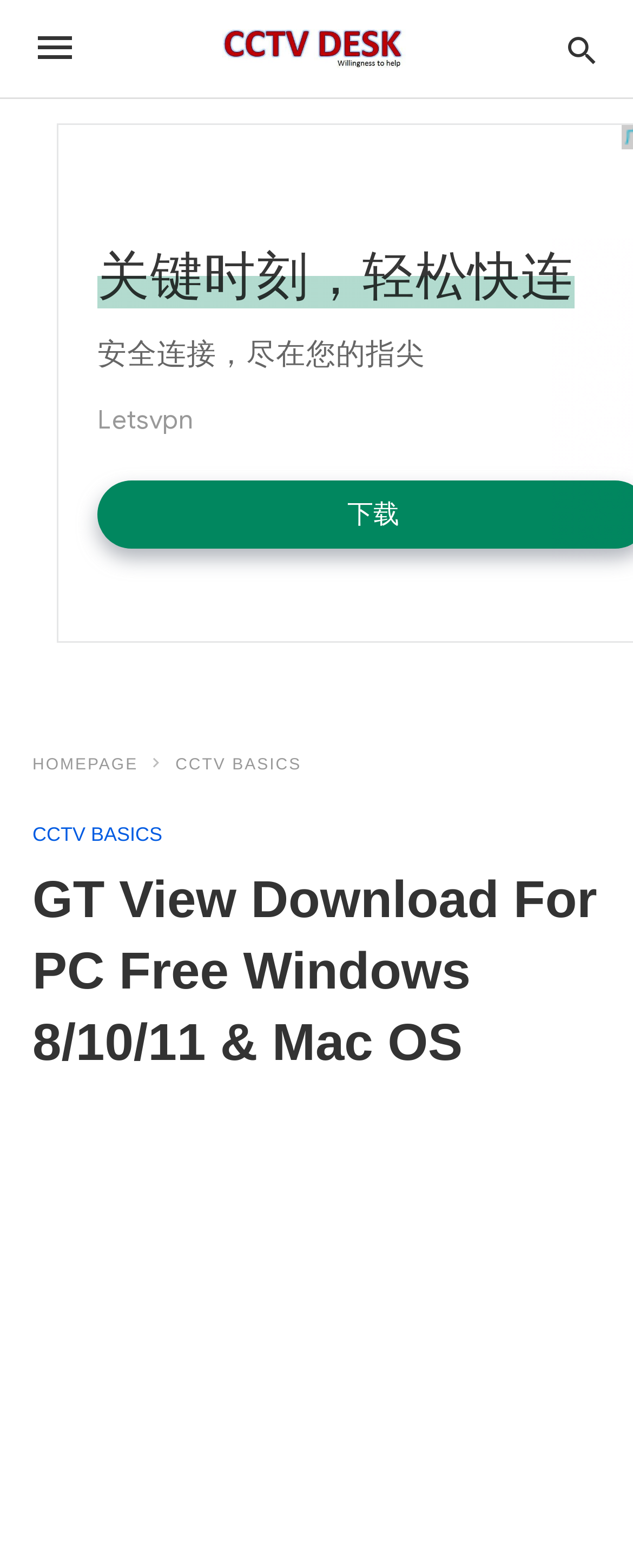Using the provided description Search, find the bounding box coordinates for the UI element. Provide the coordinates in (top-left x, top-left y, bottom-right x, bottom-right y) format, ensuring all values are between 0 and 1.

None